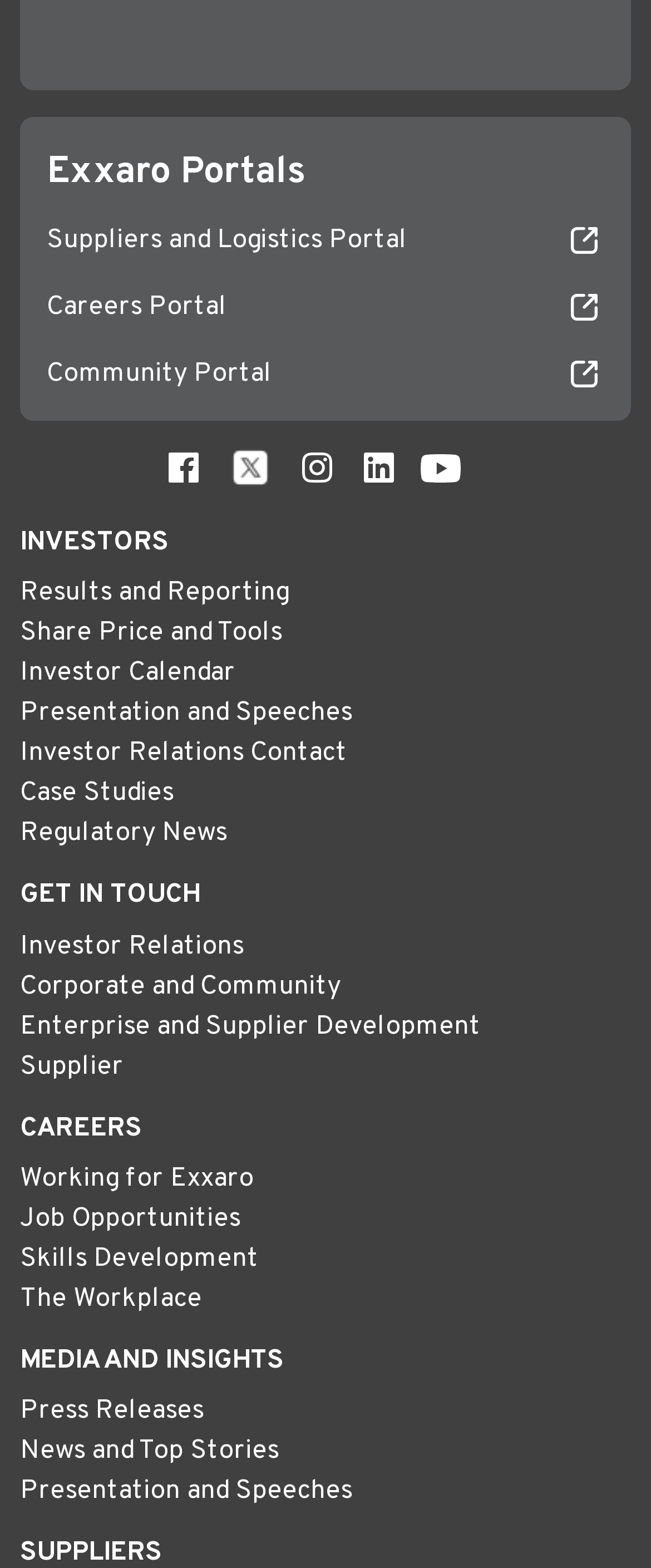Pinpoint the bounding box coordinates of the area that must be clicked to complete this instruction: "Go to Suppliers and Logistics Portal".

[0.072, 0.141, 0.928, 0.166]